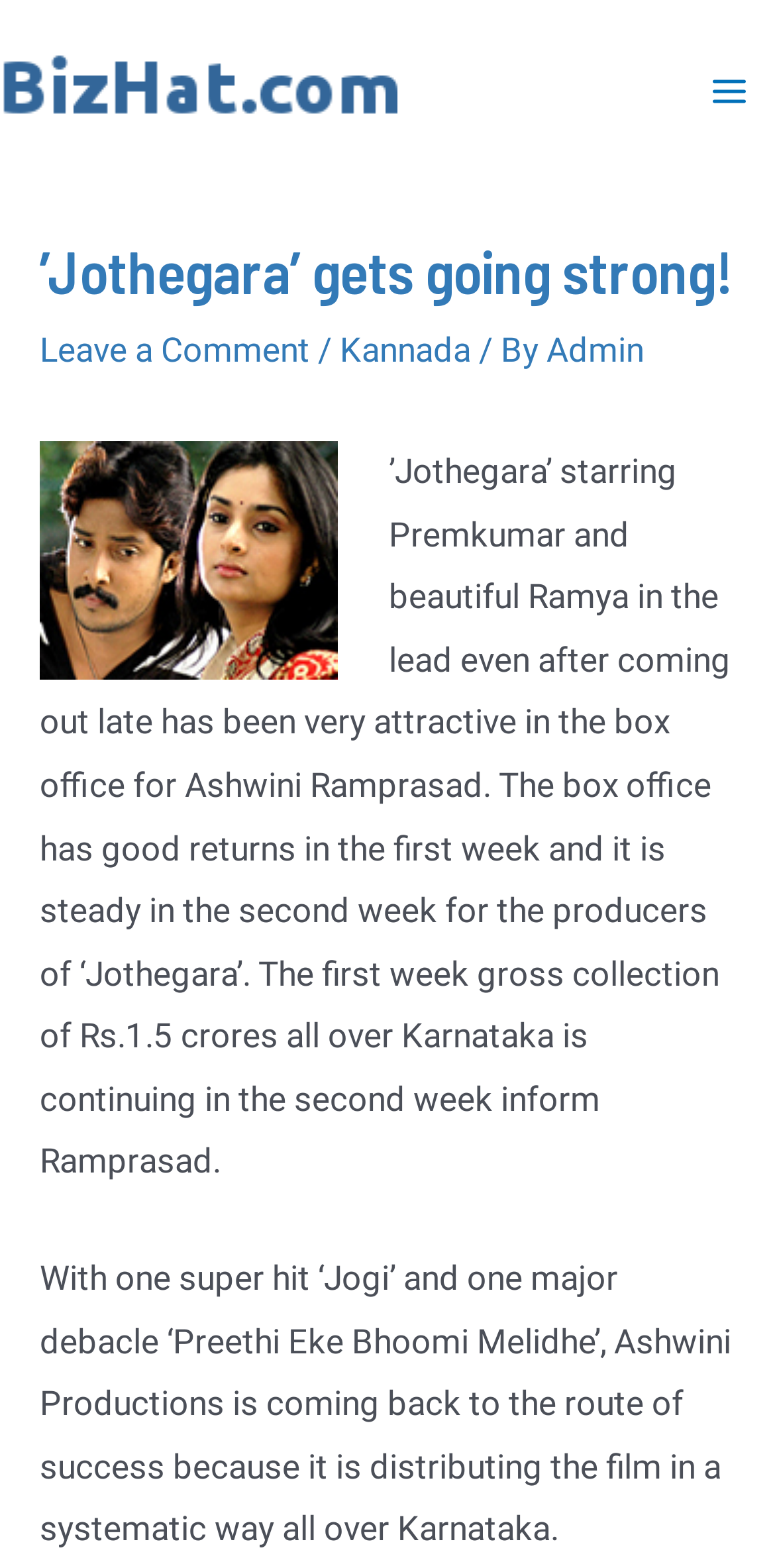Answer the question with a single word or phrase: 
What is the name of the production company?

Ashwini Productions